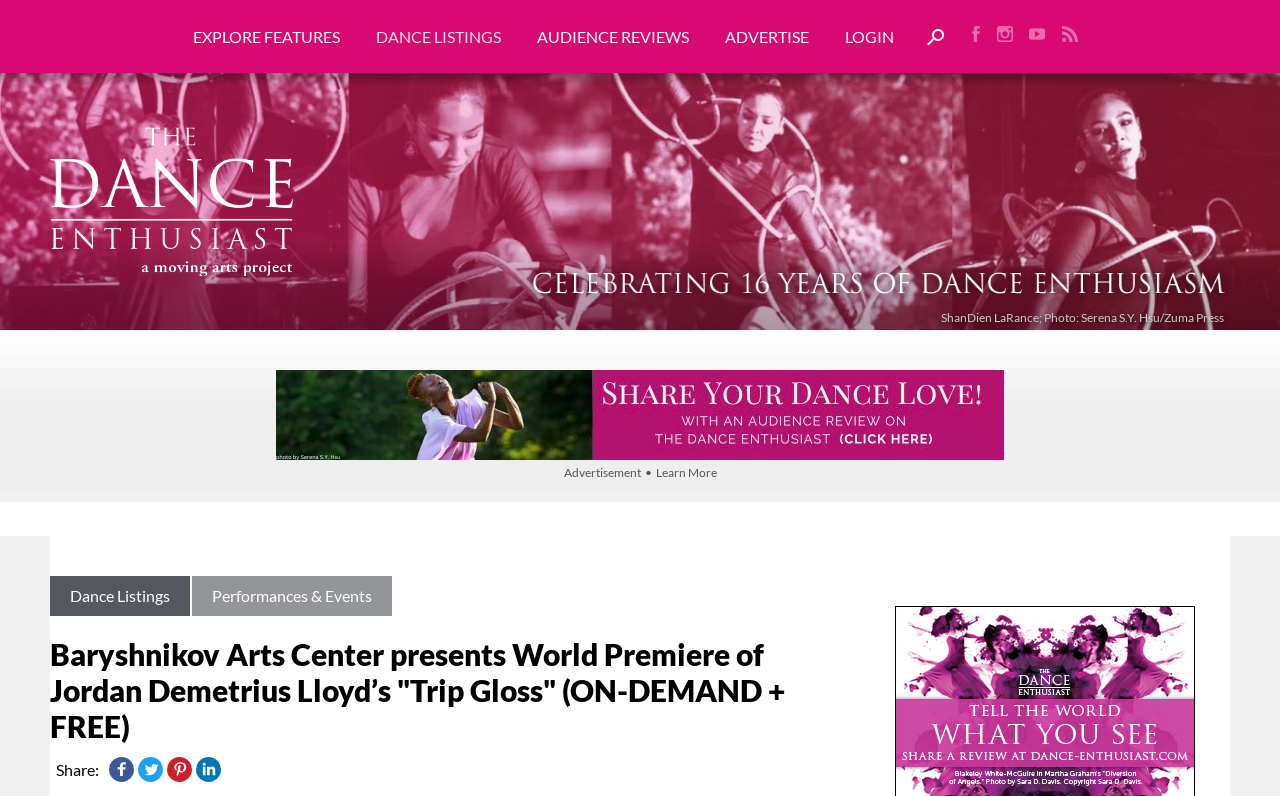What social media platforms are available for sharing?
Can you offer a detailed and complete answer to this question?

The links 'Facebook', 'Twitter', 'Pinterest', and 'LinkedIn' are located at the bottom of the webpage, indicating that these social media platforms are available for sharing.